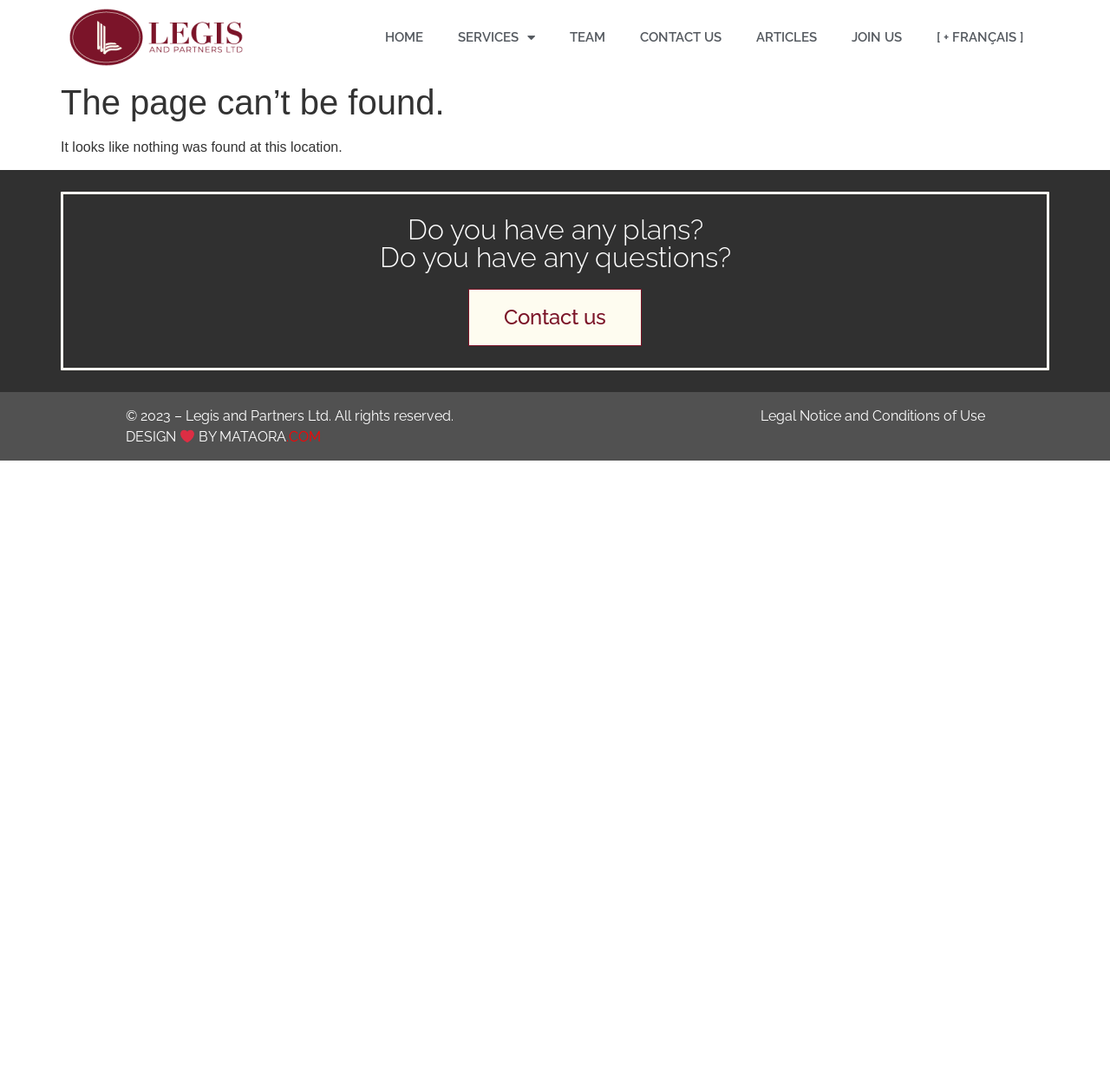Find the bounding box coordinates of the area to click in order to follow the instruction: "contact us".

[0.422, 0.265, 0.578, 0.317]